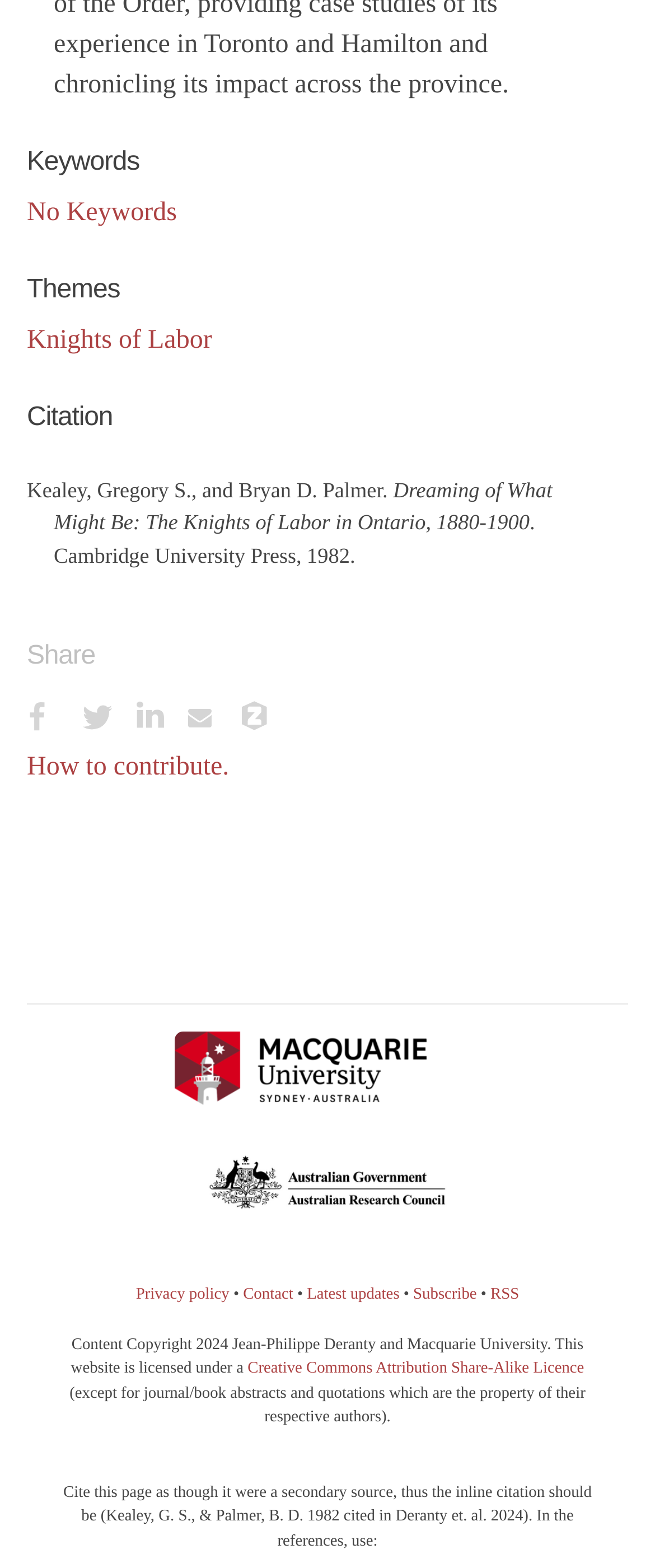Provide a one-word or one-phrase answer to the question:
What is the publisher of the book?

Cambridge University Press